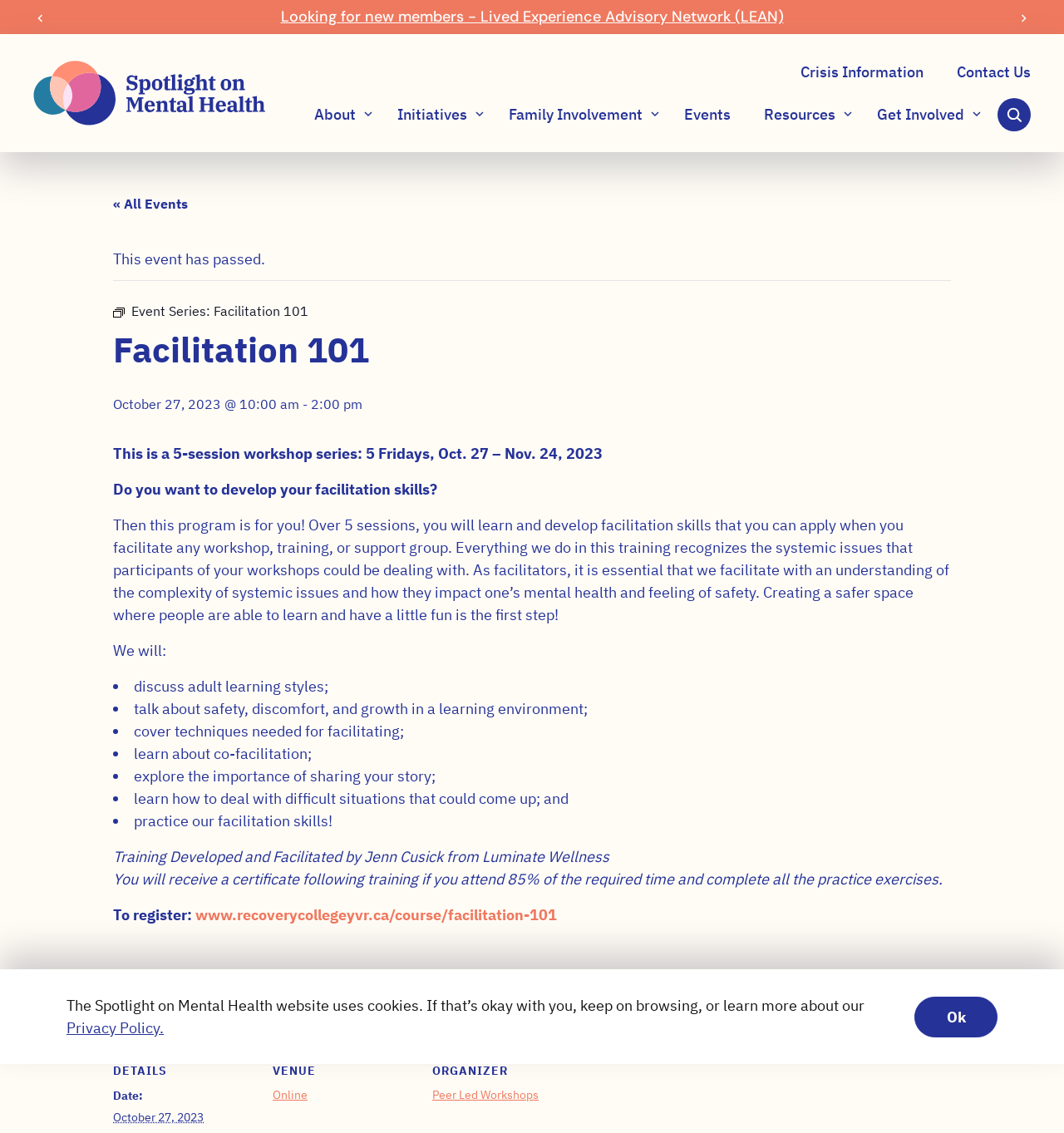Answer the question with a single word or phrase: 
Who developed and facilitated the training?

Jenn Cusick from Luminate Wellness